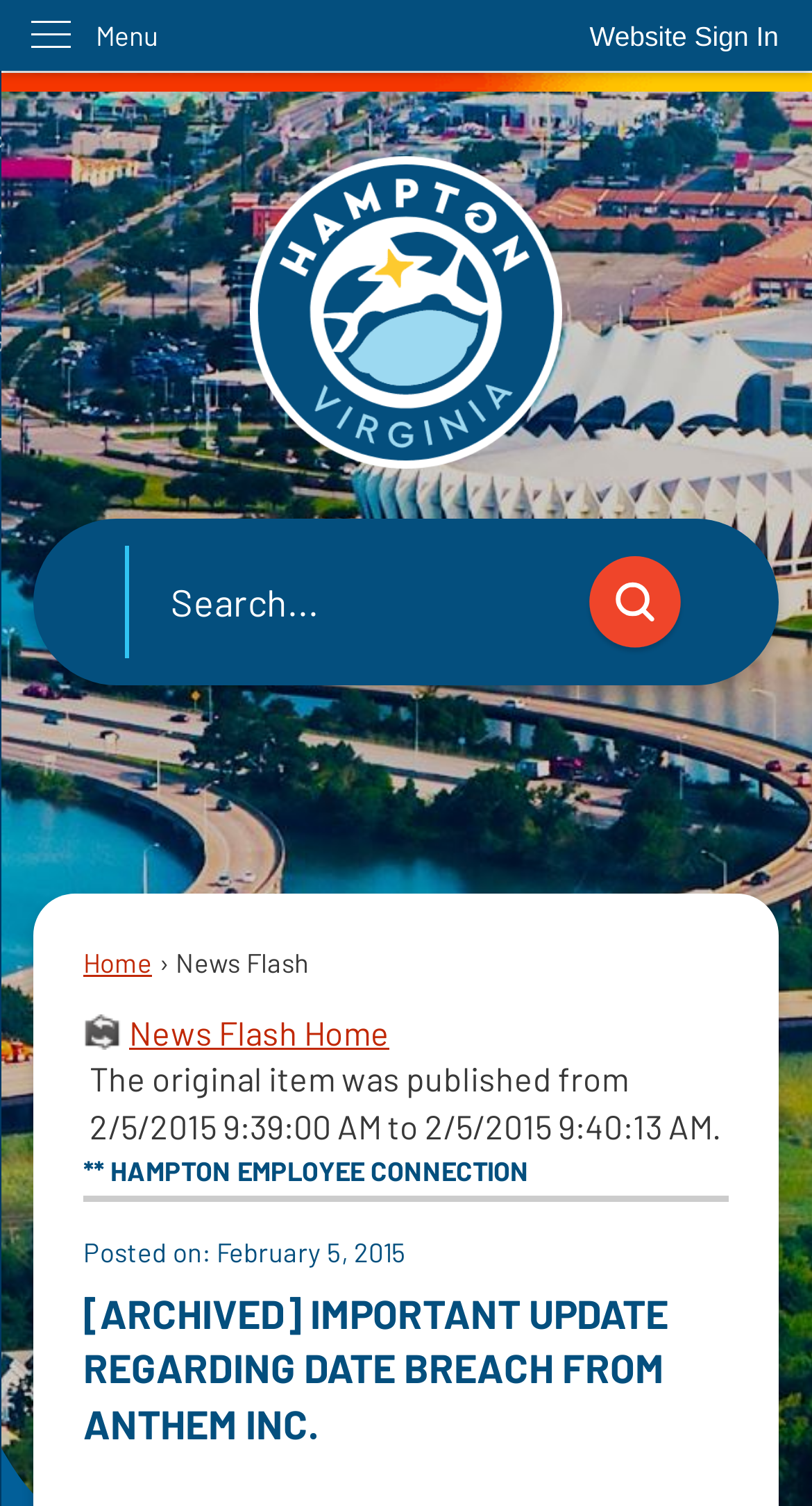Offer a meticulous caption that includes all visible features of the webpage.

The webpage appears to be a news flash page from the City of Hampton, Virginia. At the top left corner, there is a "Skip to Main Content" link, followed by a "Website Sign In" button on the top right corner. Below the sign-in button, there is a menu with a "Menu" label.

The main content area is divided into two sections. On the left side, there is a "Hampton VA Homepage" link with an accompanying image, which takes up about half of the page's width. On the right side, there is a search region with a search textbox and a search button, accompanied by a search icon.

Below the search region, there are several links and text elements. A "Home" link is located on the left, followed by a "News Flash" label. A "News Flash Home" link spans across the majority of the page's width. There is also a text element displaying the original publication date and time of the news flash.

The main news content is headed by a "** HAMPTON EMPLOYEE CONNECTION" title, followed by a "Posted on: February 5, 2015" label. The main news article is titled "[ARCHIVED] IMPORTANT UPDATE REGARDING DATE BREACH FROM ANTHEM INC.", which appears to be related to a cyber-attack incident and Anthem's response to provide credit monitoring and identity protection services to those affected.